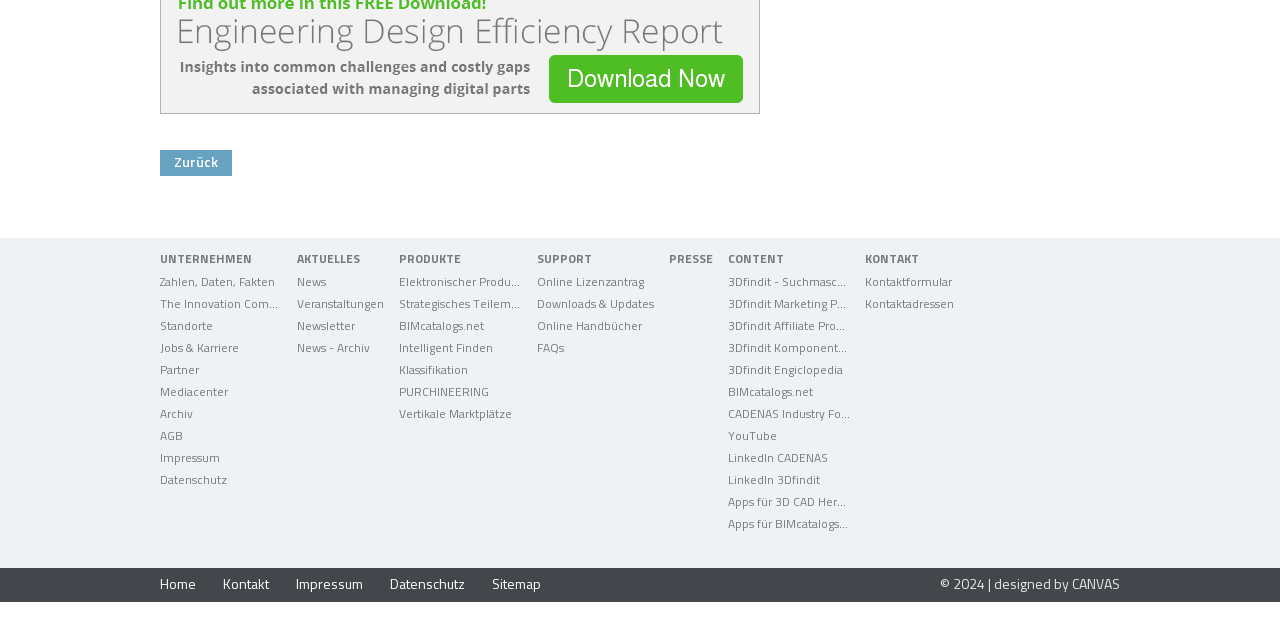What is the last item in the footer?
Based on the image content, provide your answer in one word or a short phrase.

Sitemap